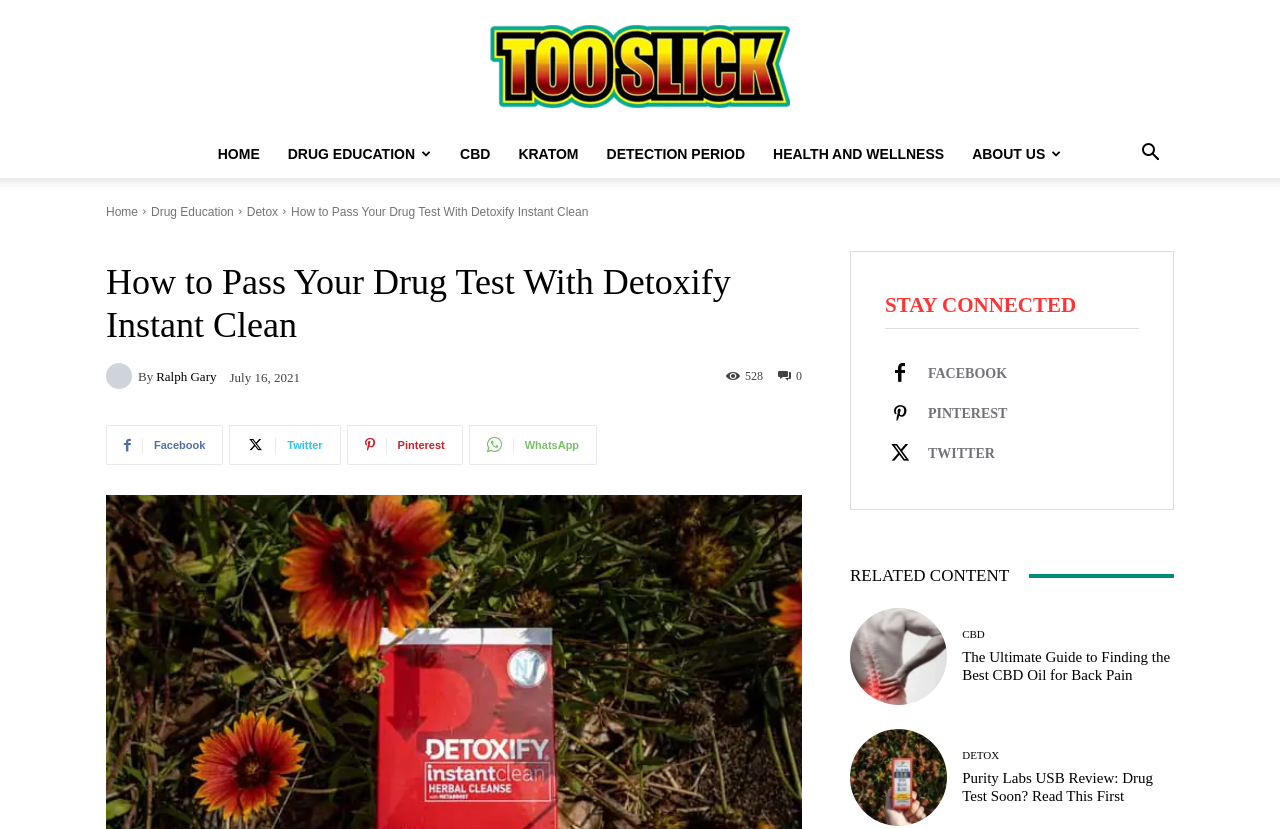From the details in the image, provide a thorough response to the question: What is the name of the author of the article?

The author's name is mentioned in the article, specifically in the section where it says 'By Ralph Gary' and also in the image caption 'Ralph Gary'.